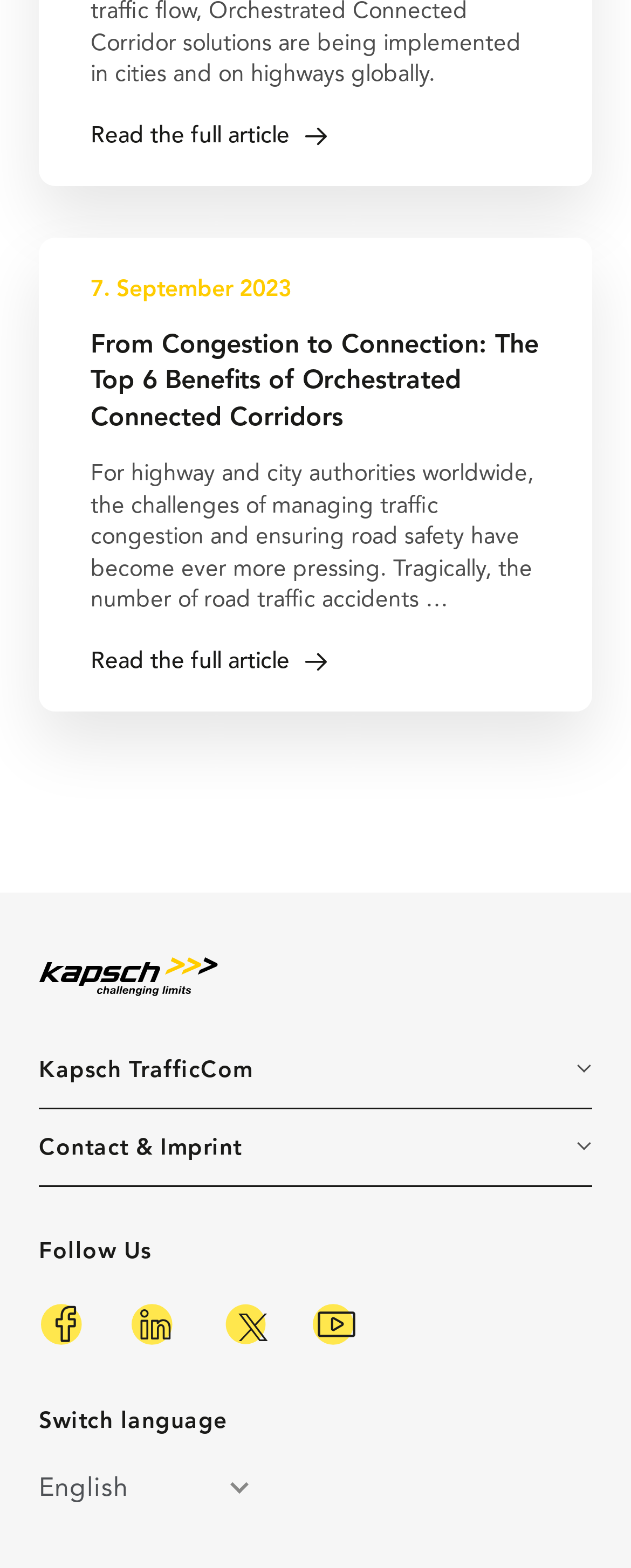What is the company name mentioned at the bottom of the webpage?
Based on the image, give a one-word or short phrase answer.

Kapsch TrafficCom